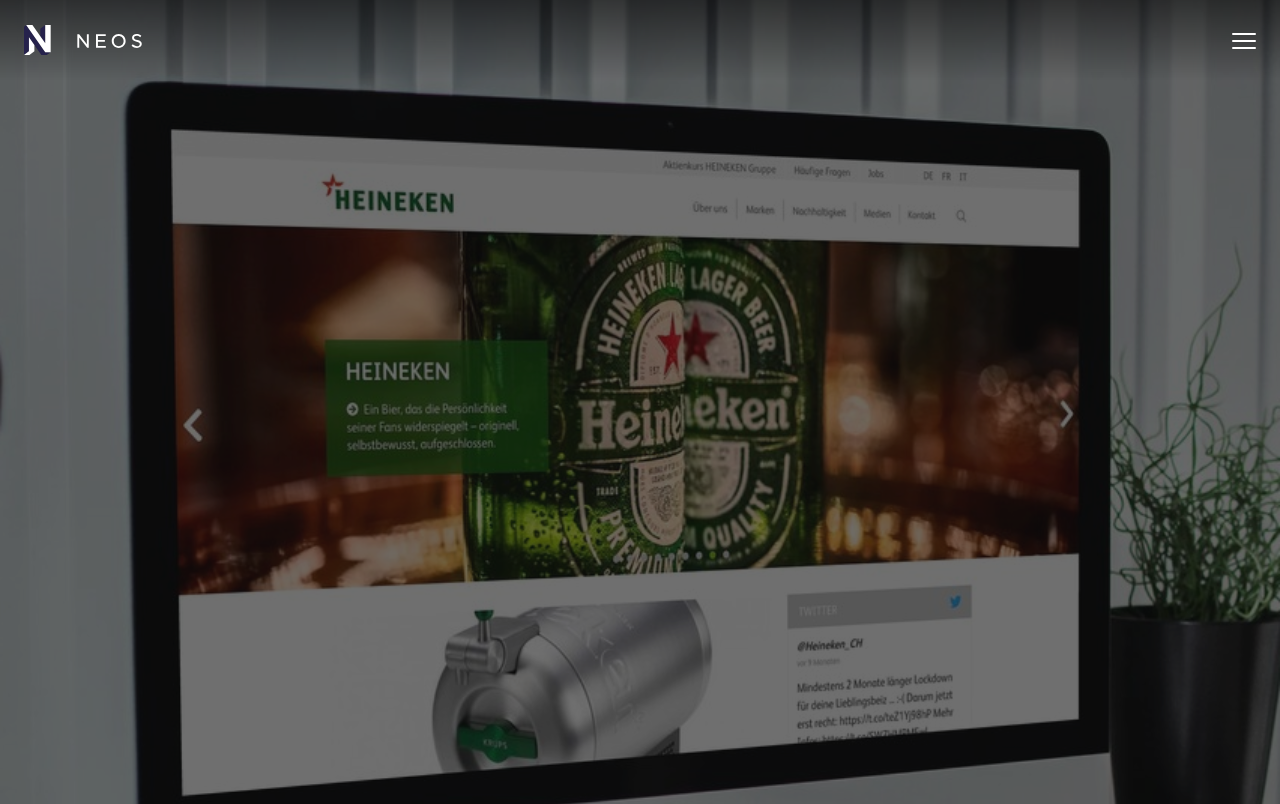Please find the bounding box coordinates of the section that needs to be clicked to achieve this instruction: "View the Neos Con 2023 Recap page".

[0.506, 0.35, 0.994, 0.382]